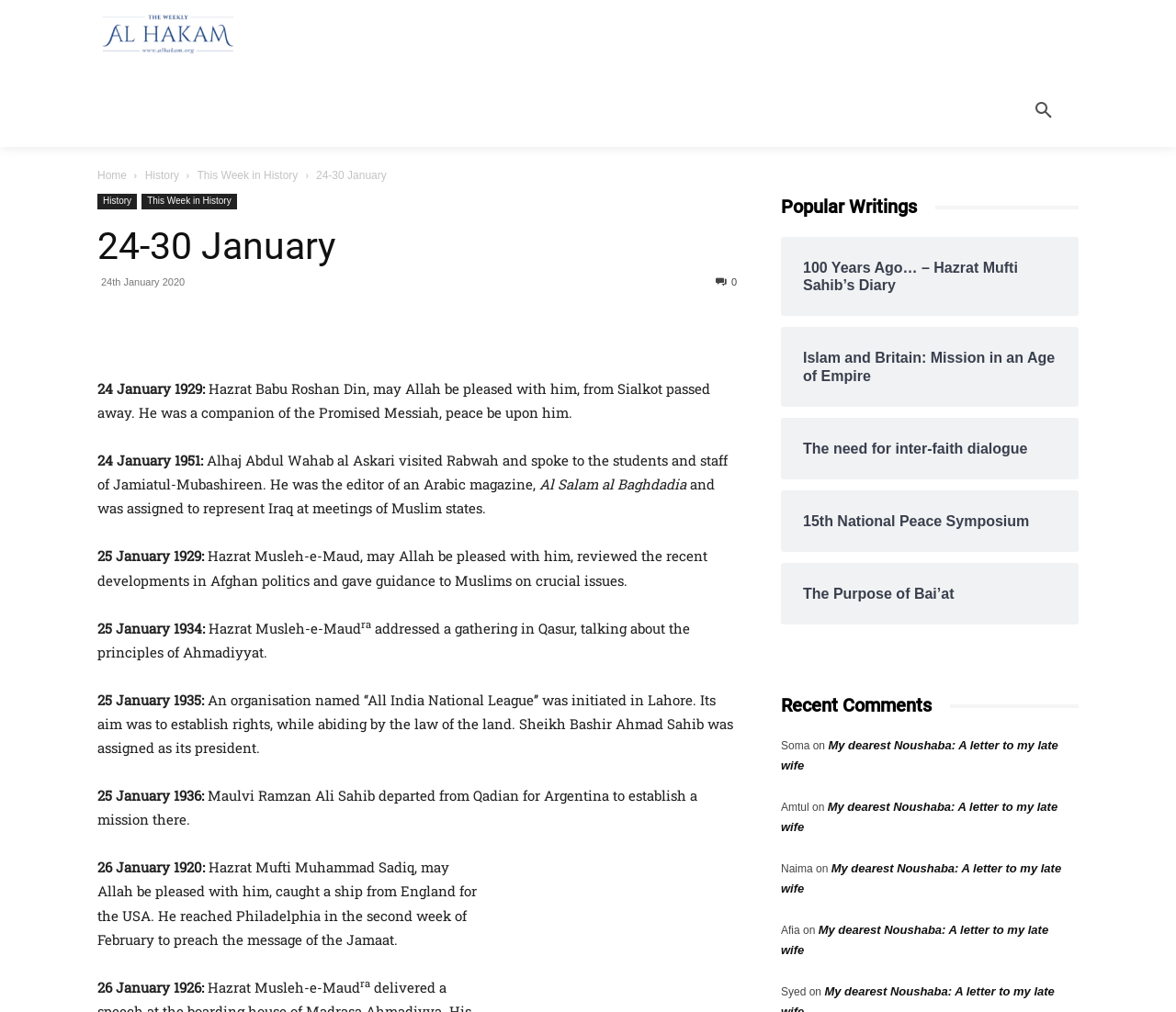Answer the following in one word or a short phrase: 
What is the purpose of the button with the text 'Search'?

To search the website